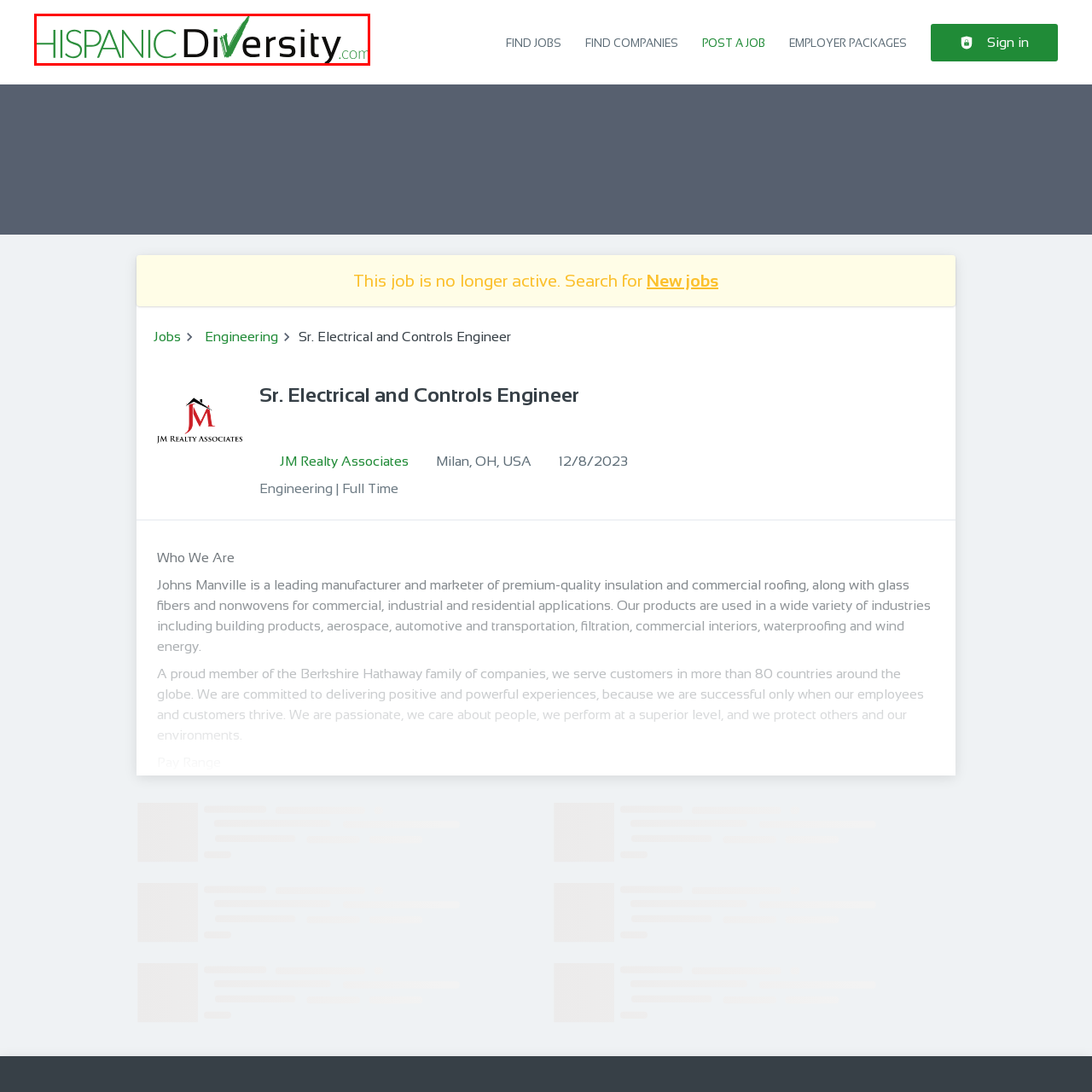View the part of the image surrounded by red, What is the tone of the overall design? Respond with a concise word or phrase.

professional yet approachable